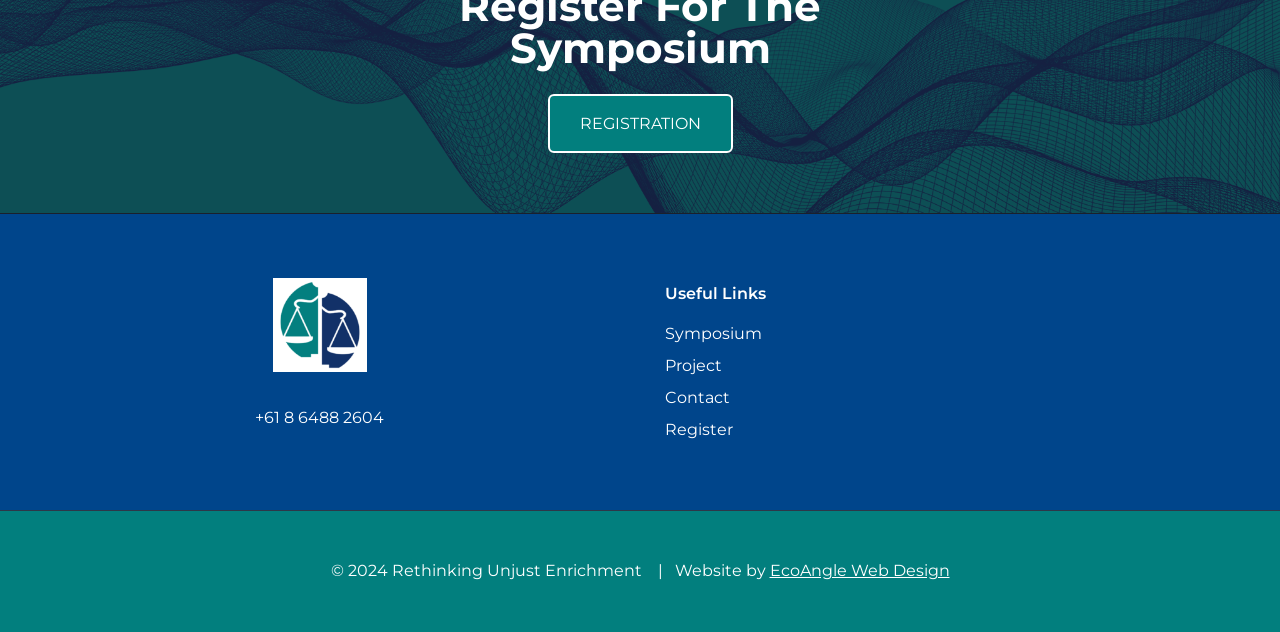Please reply to the following question using a single word or phrase: 
What is the link below 'Useful Links'?

Symposium